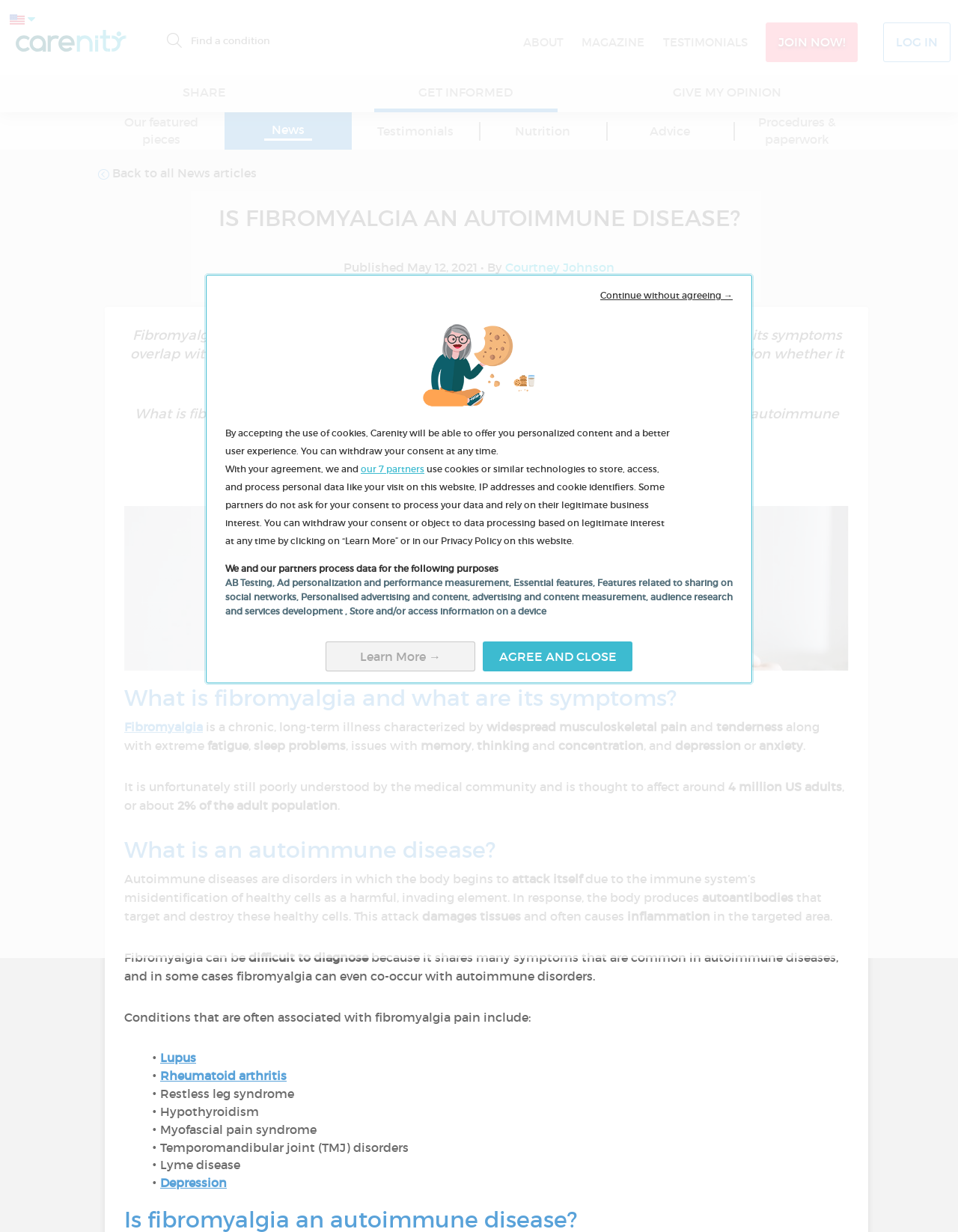Determine the bounding box coordinates of the element that should be clicked to execute the following command: "Click the 'JOIN NOW!' link".

[0.799, 0.018, 0.895, 0.051]